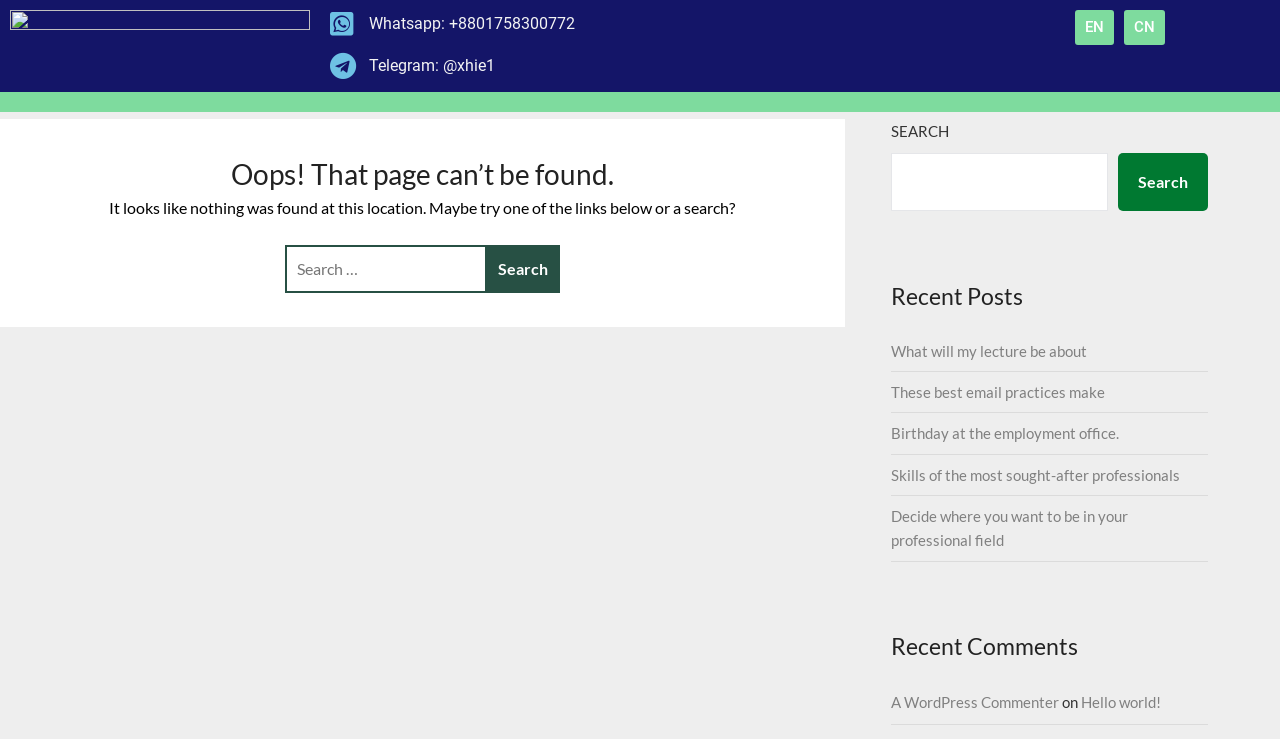Describe all the significant parts and information present on the webpage.

This webpage is a "Page not found" error page from Hong Kong Lead. At the top left, there are two links, one with no text and another with a WhatsApp contact number. Below these links, there are two more links, one for Telegram contact and another with no text. On the top right, there are two language selection links, "EN" and "CN".

The main content of the page is divided into two sections. The left section has a header with the text "Oops! That page can’t be found." followed by a paragraph of text explaining that nothing was found at the current location and suggesting to try one of the links below or a search. Below this text, there is a search bar with a "SEARCH FOR:" label and a "Search" button.

On the right side, there is another search bar with a "SEARCH" label and a "Search" button. Below this search bar, there is a heading "Recent Posts" followed by five links to recent posts with titles such as "What will my lecture be about" and "Skills of the most sought-after professionals". Below these links, there is another heading "Recent Comments" followed by a single article with a comment from "A WordPress Commenter" on the post "Hello world!".